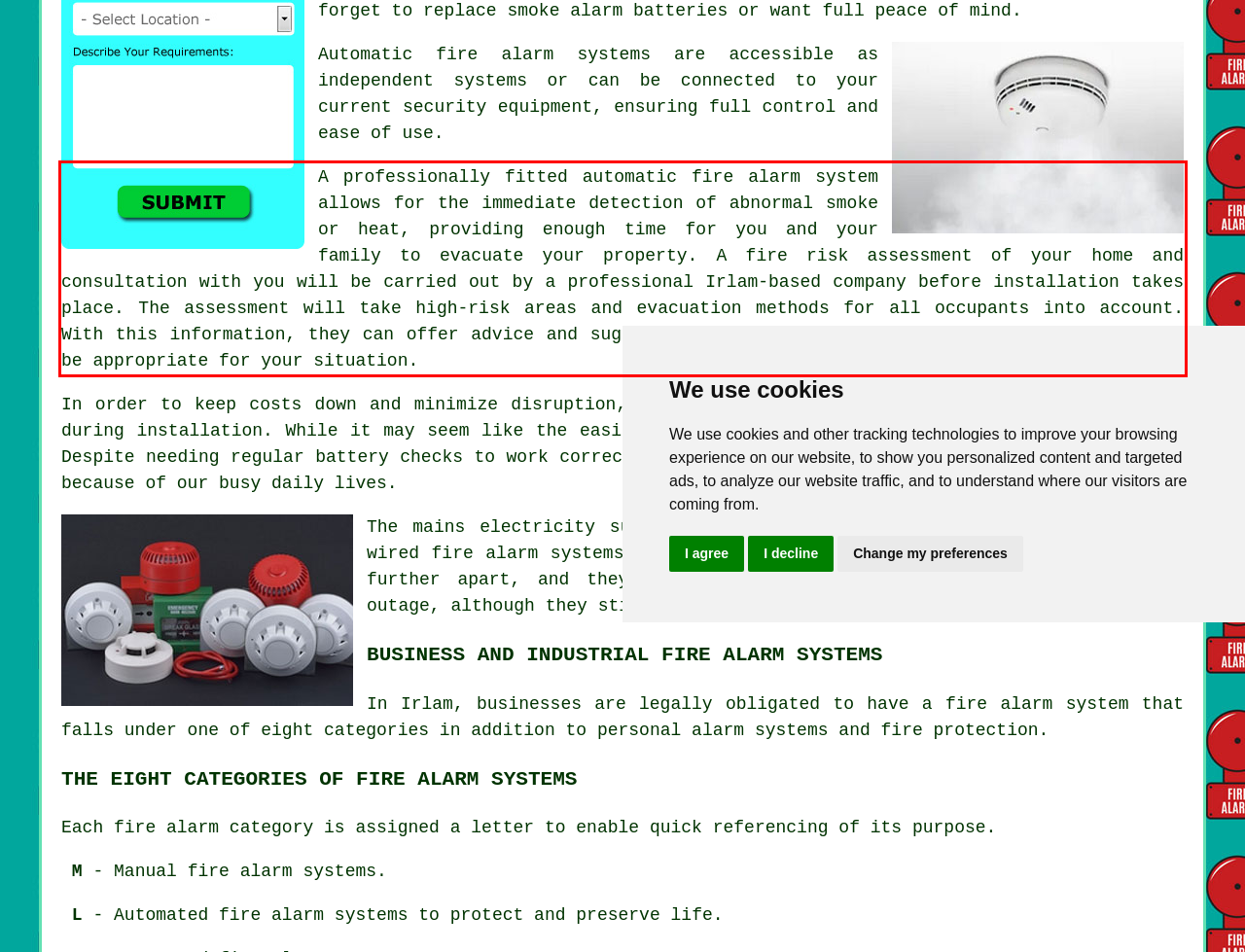Given a screenshot of a webpage with a red bounding box, extract the text content from the UI element inside the red bounding box.

A professionally fitted automatic fire alarm system allows for the immediate detection of abnormal smoke or heat, providing enough time for you and your family to evacuate your property. A fire risk assessment of your home and consultation with you will be carried out by a professional Irlam-based company before installation takes place. The assessment will take high-risk areas and evacuation methods for all occupants into account. With this information, they can offer advice and suggestions on the type of fire alarm system that would be appropriate for your situation.